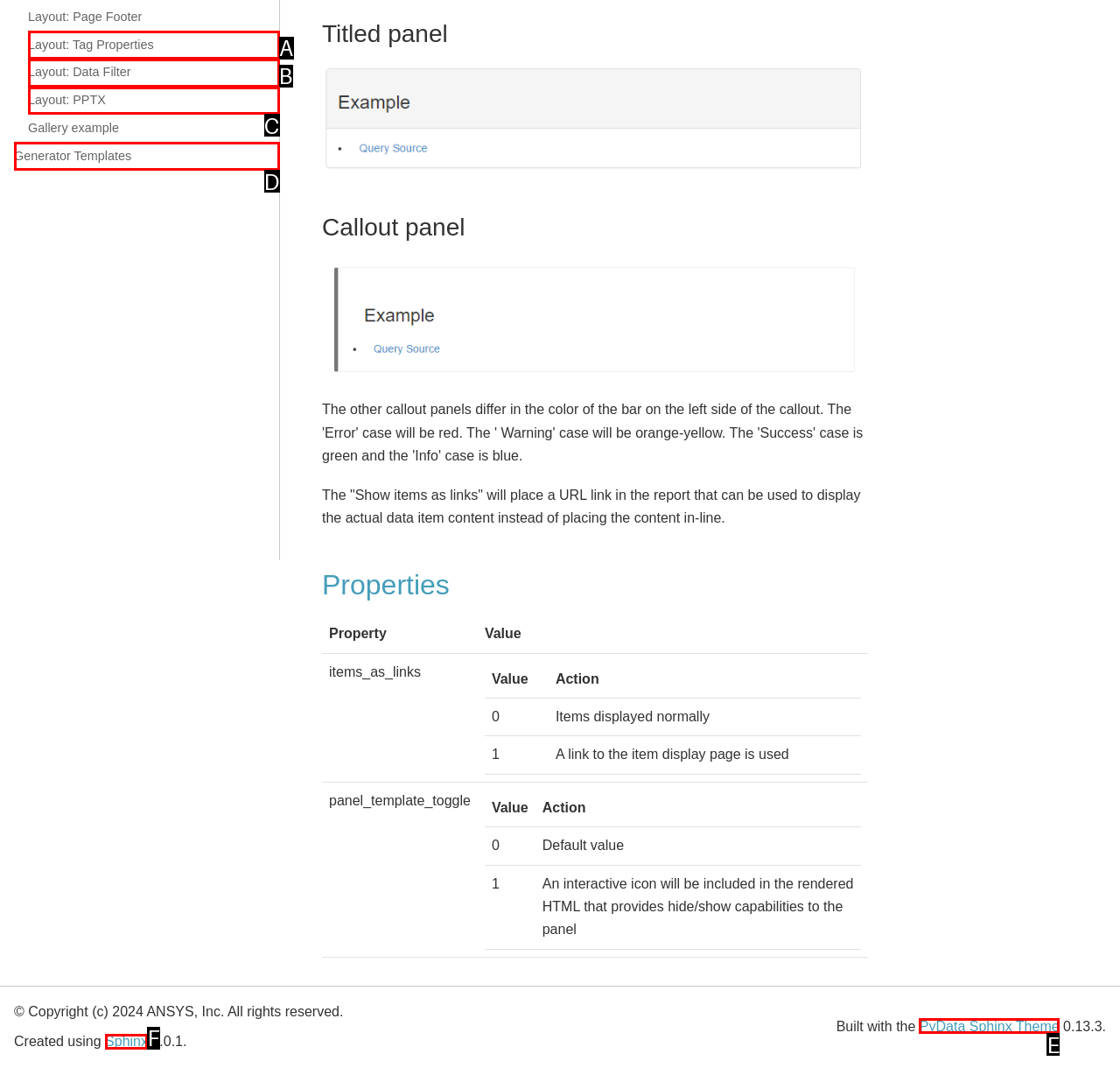Determine which option matches the description: Sphinx. Answer using the letter of the option.

F